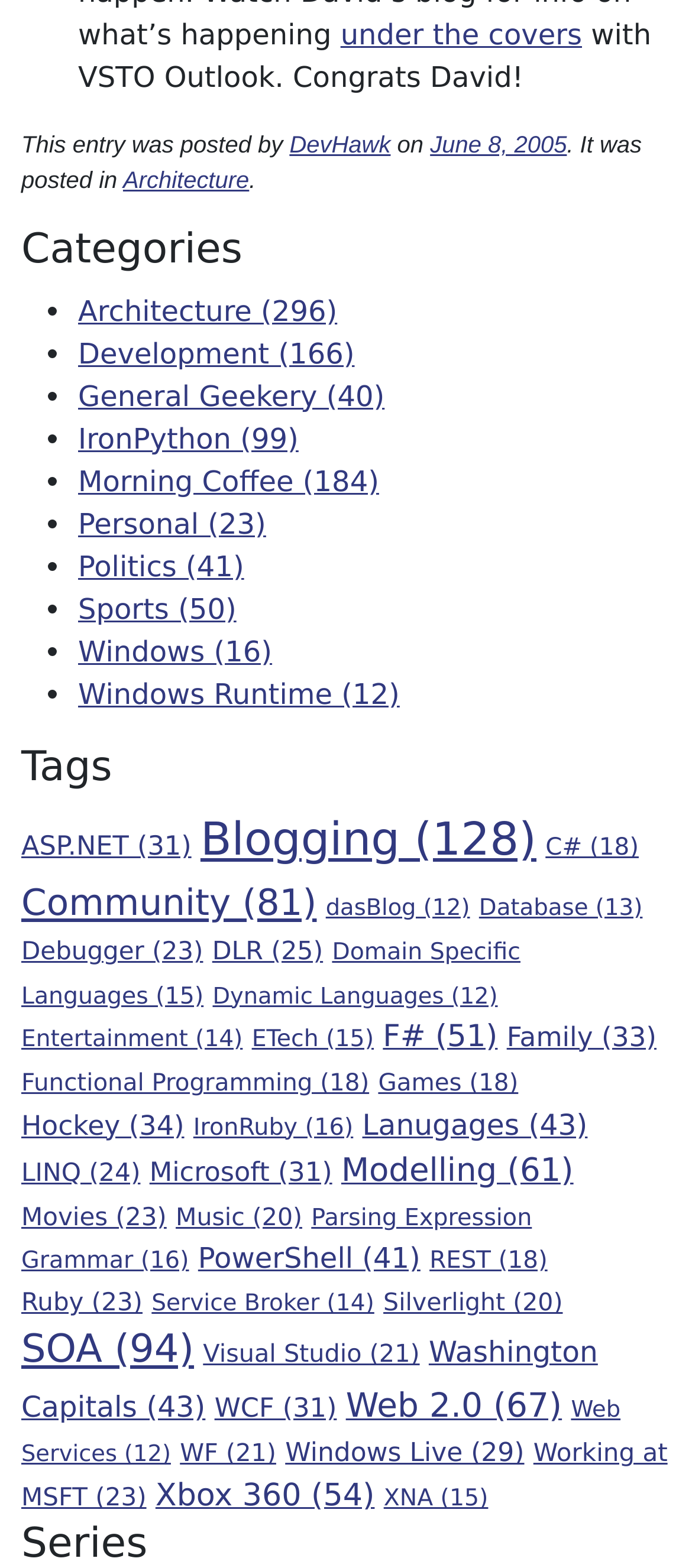Identify the coordinates of the bounding box for the element that must be clicked to accomplish the instruction: "explore the 'IronPython' tag".

[0.113, 0.269, 0.431, 0.29]